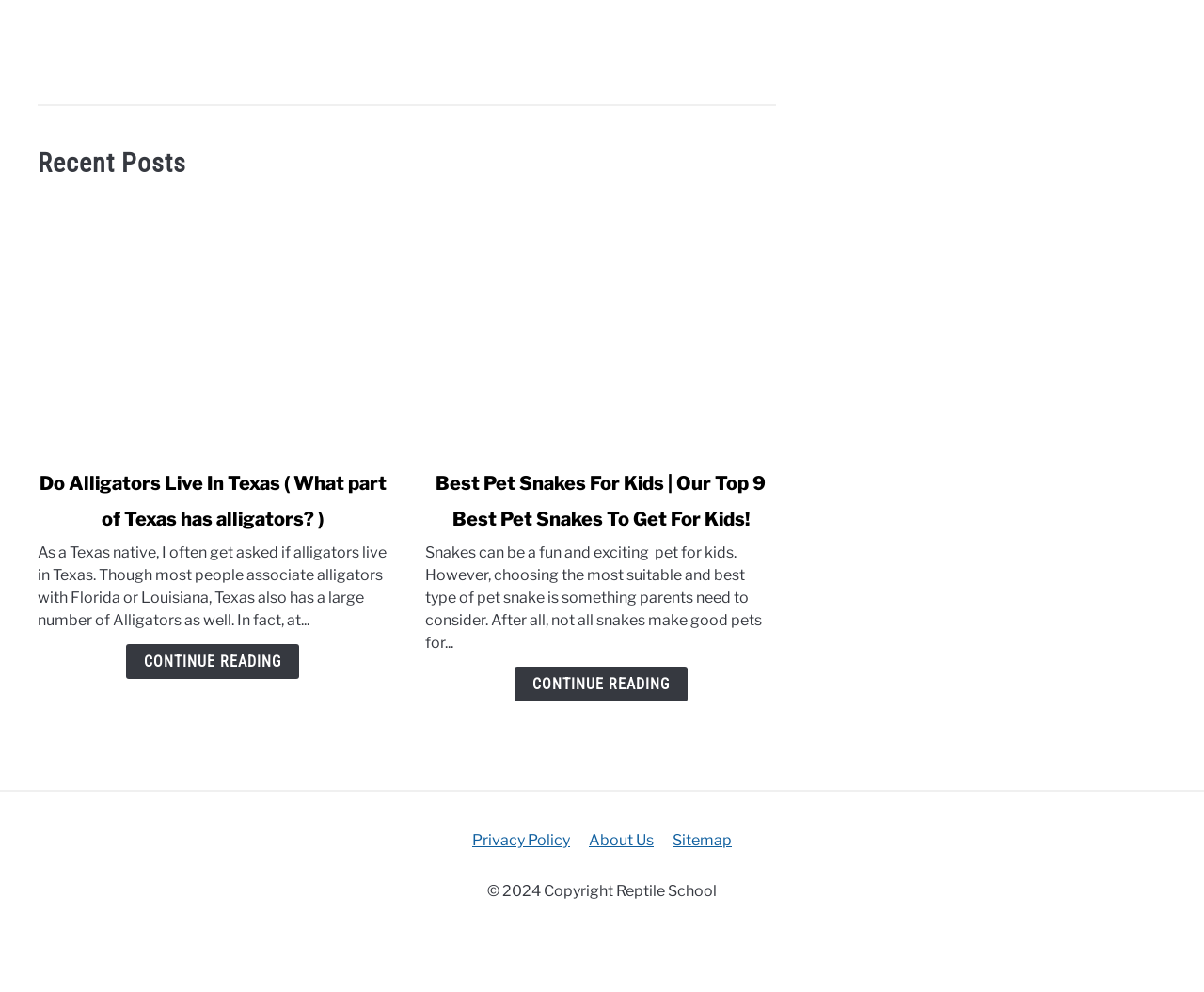Locate the bounding box coordinates of the clickable region necessary to complete the following instruction: "Read about pet snakes for kids". Provide the coordinates in the format of four float numbers between 0 and 1, i.e., [left, top, right, bottom].

[0.354, 0.203, 0.645, 0.45]